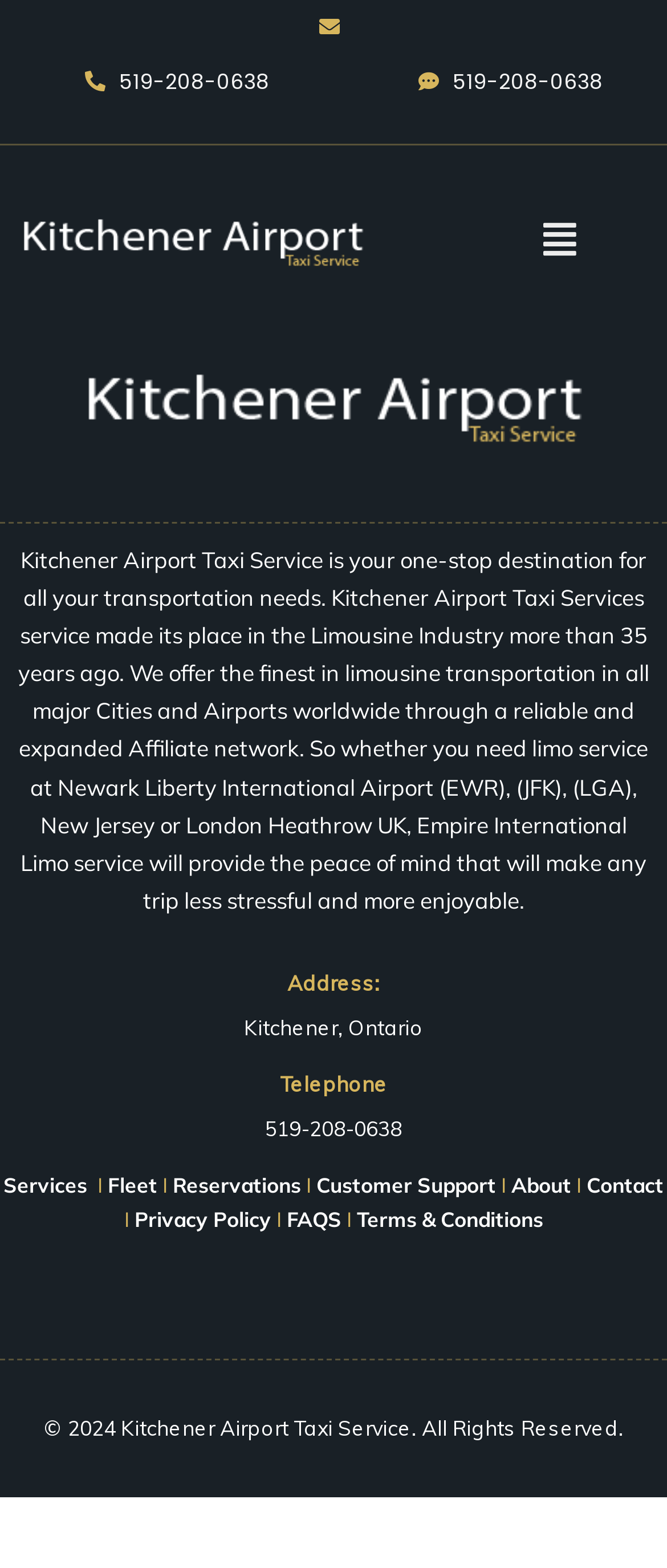Answer the question below with a single word or a brief phrase: 
What is the year of copyright for Kitchener Airport Taxi Service?

2024